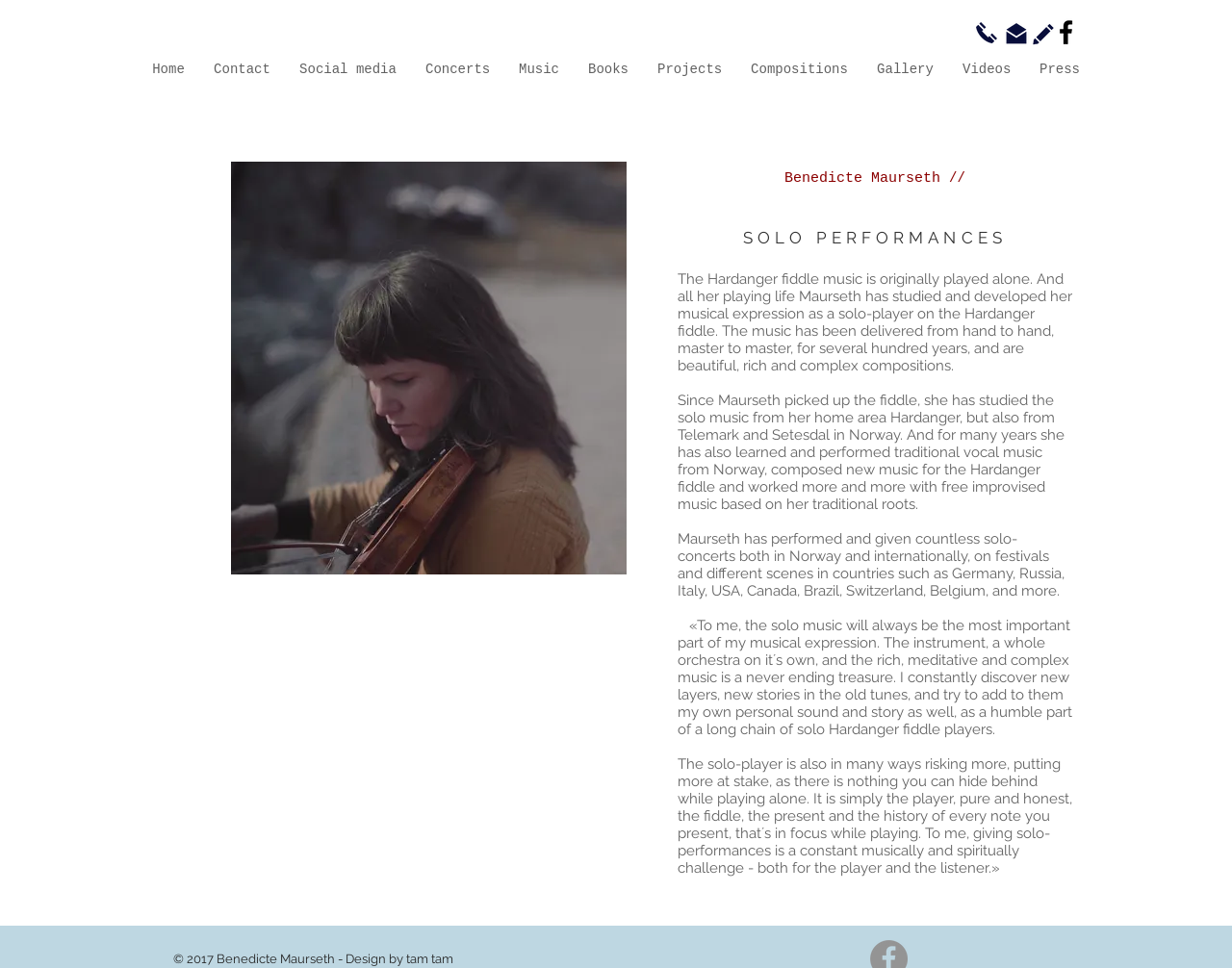Using the webpage screenshot, find the UI element described by am tam. Provide the bounding box coordinates in the format (top-left x, top-left y, bottom-right x, bottom-right y), ensuring all values are floating point numbers between 0 and 1.

[0.333, 0.983, 0.368, 0.998]